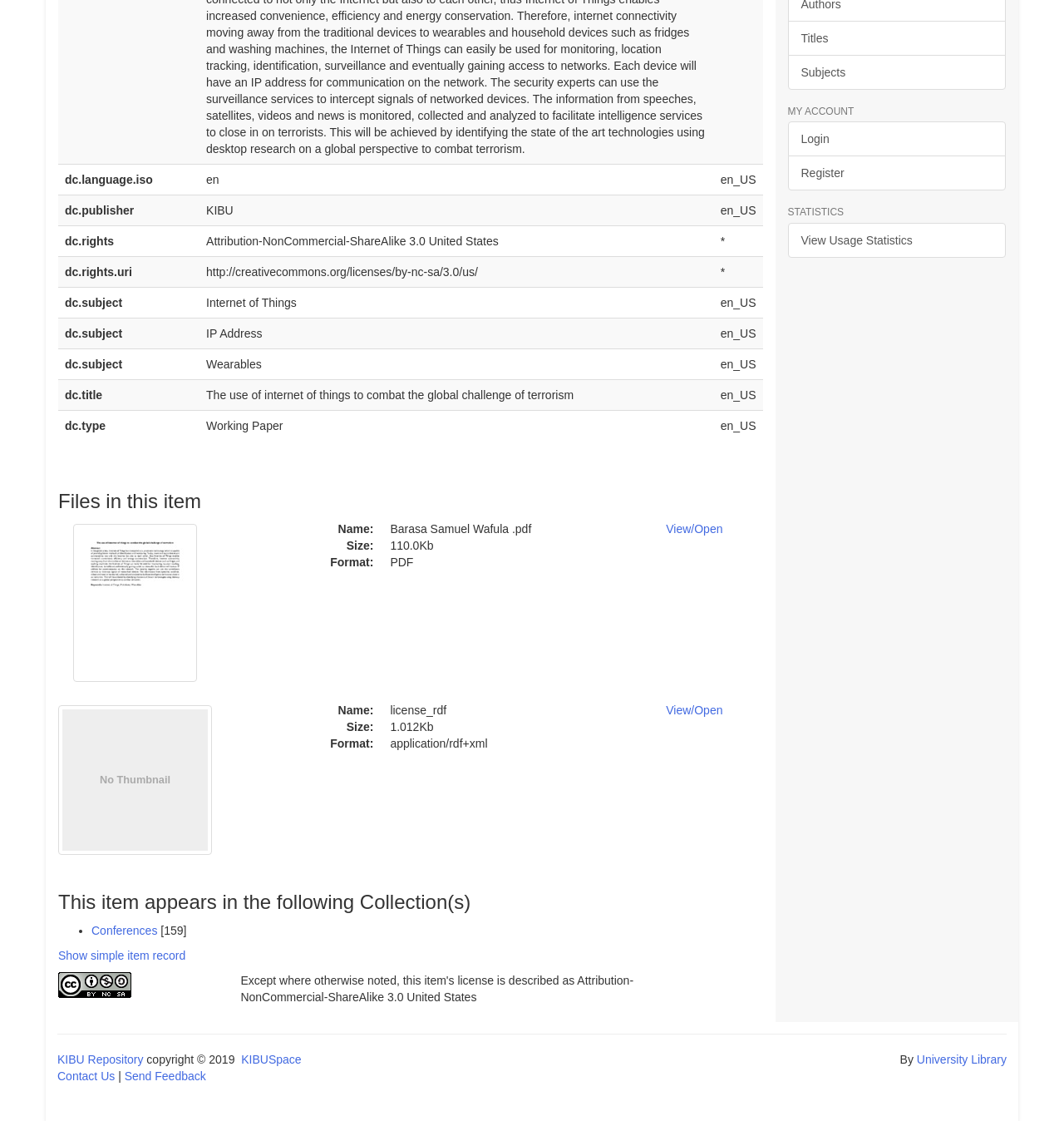Can you find the bounding box coordinates for the UI element given this description: "Show simple item record"? Provide the coordinates as four float numbers between 0 and 1: [left, top, right, bottom].

[0.055, 0.846, 0.174, 0.858]